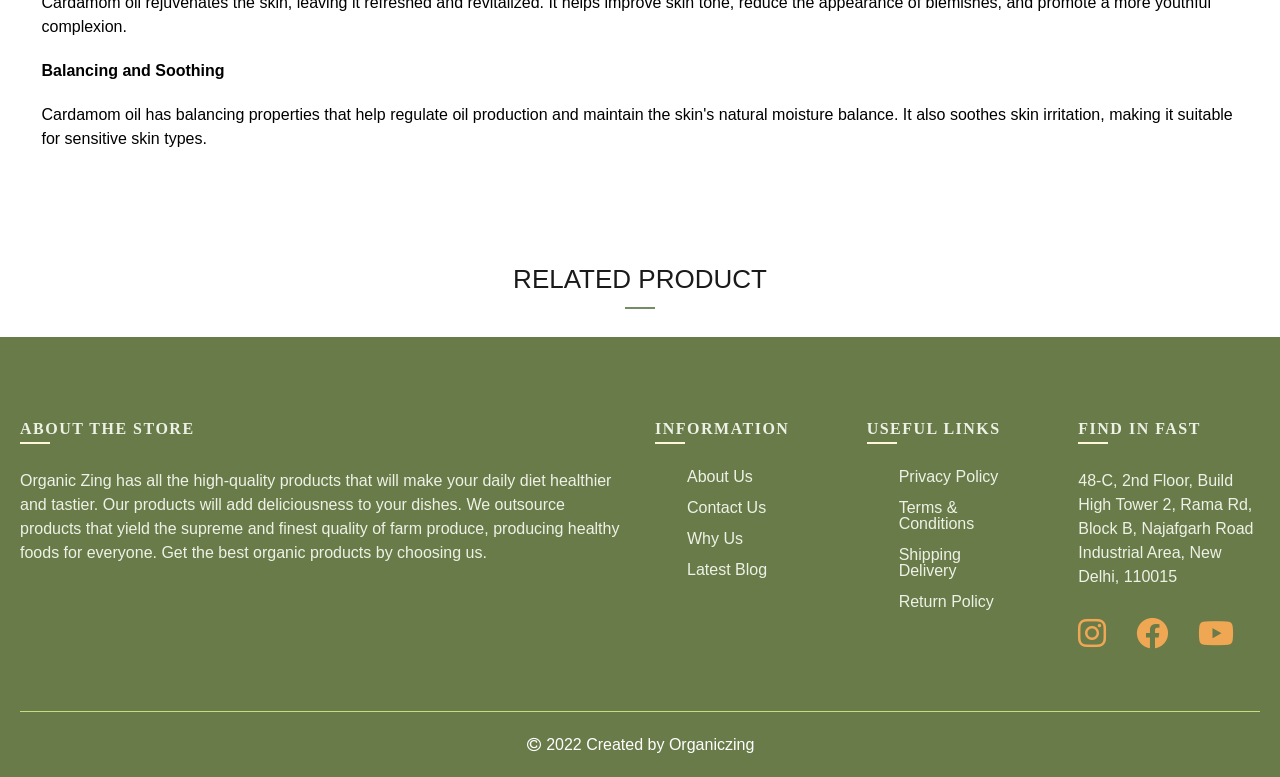Using the details in the image, give a detailed response to the question below:
What is the address of the store?

The address of the store can be found in the 'FIND IN FAST' section, where it is listed as '48-C, 2nd Floor, Build High Tower 2, Rama Rd, Block B, Najafgarh Road Industrial Area, New Delhi, 110015'.